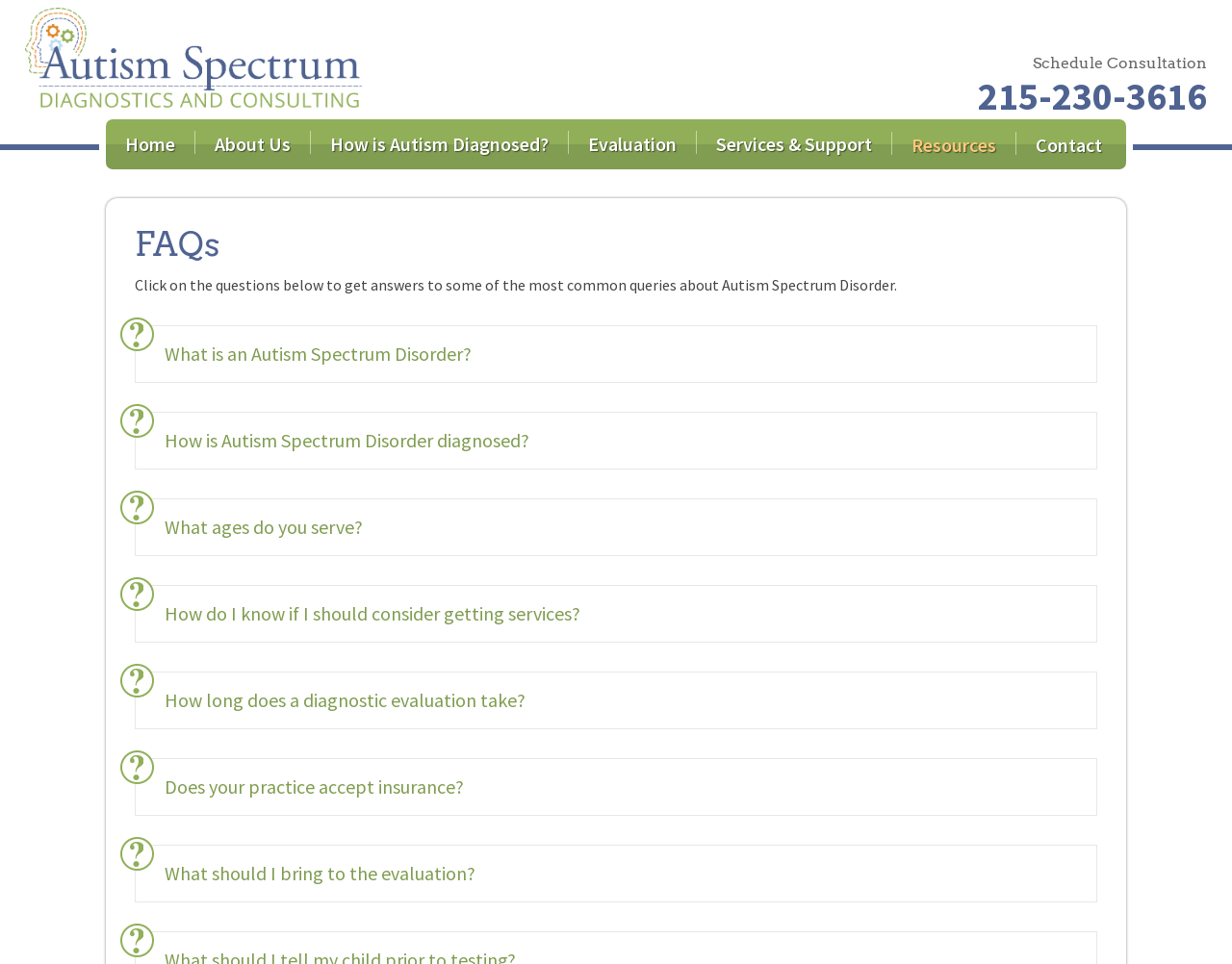Please determine the bounding box coordinates for the element with the description: "Get directions".

None